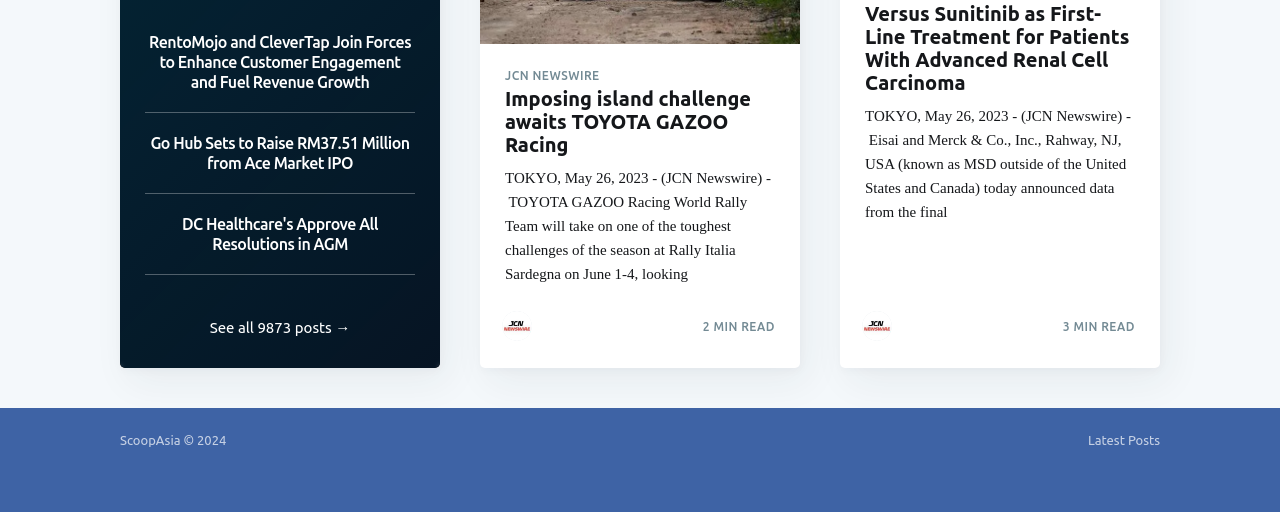Provide the bounding box coordinates of the area you need to click to execute the following instruction: "Click on the 'Applicant' link".

None